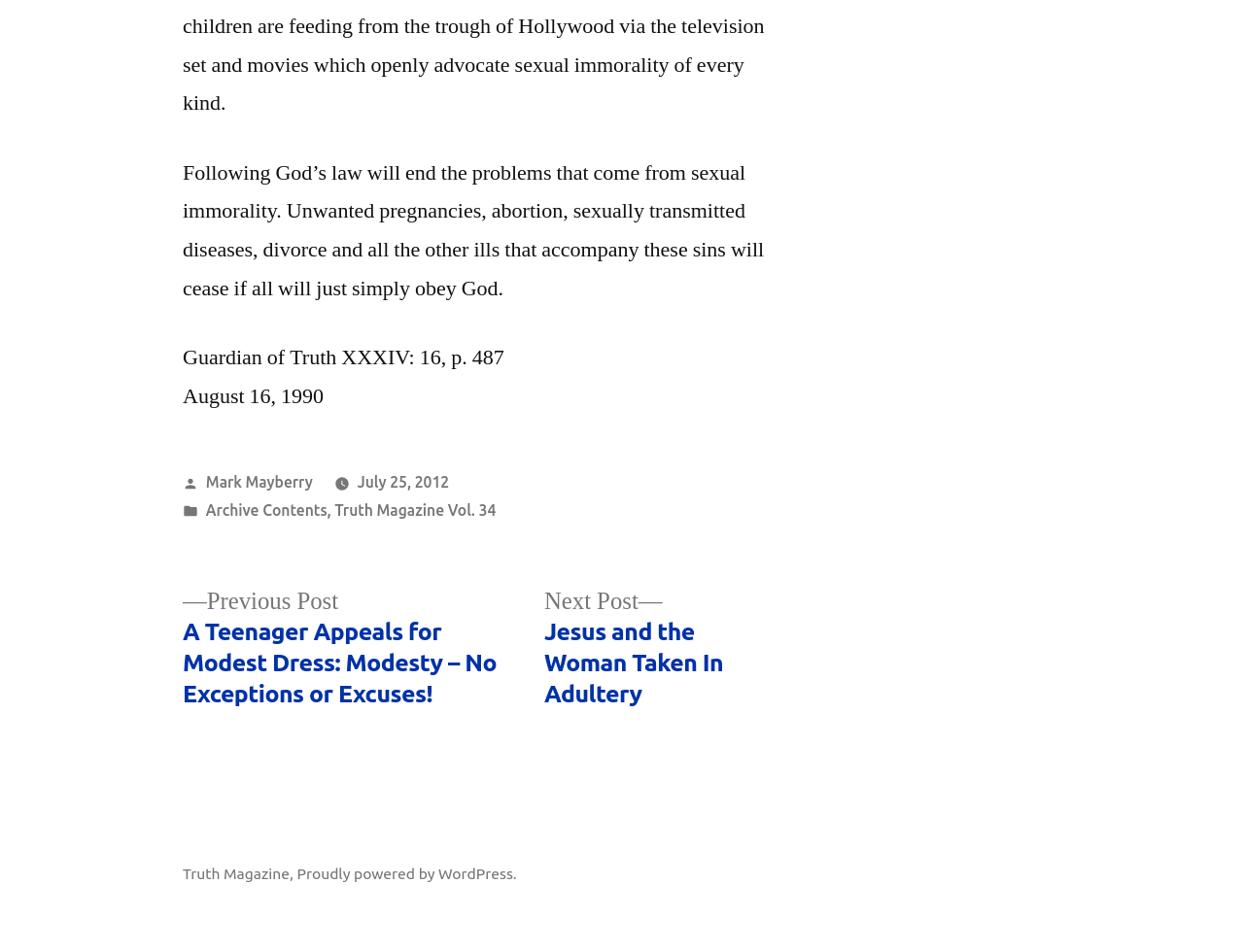Find the bounding box coordinates of the clickable area required to complete the following action: "Go to Truth Magazine".

[0.147, 0.909, 0.233, 0.927]